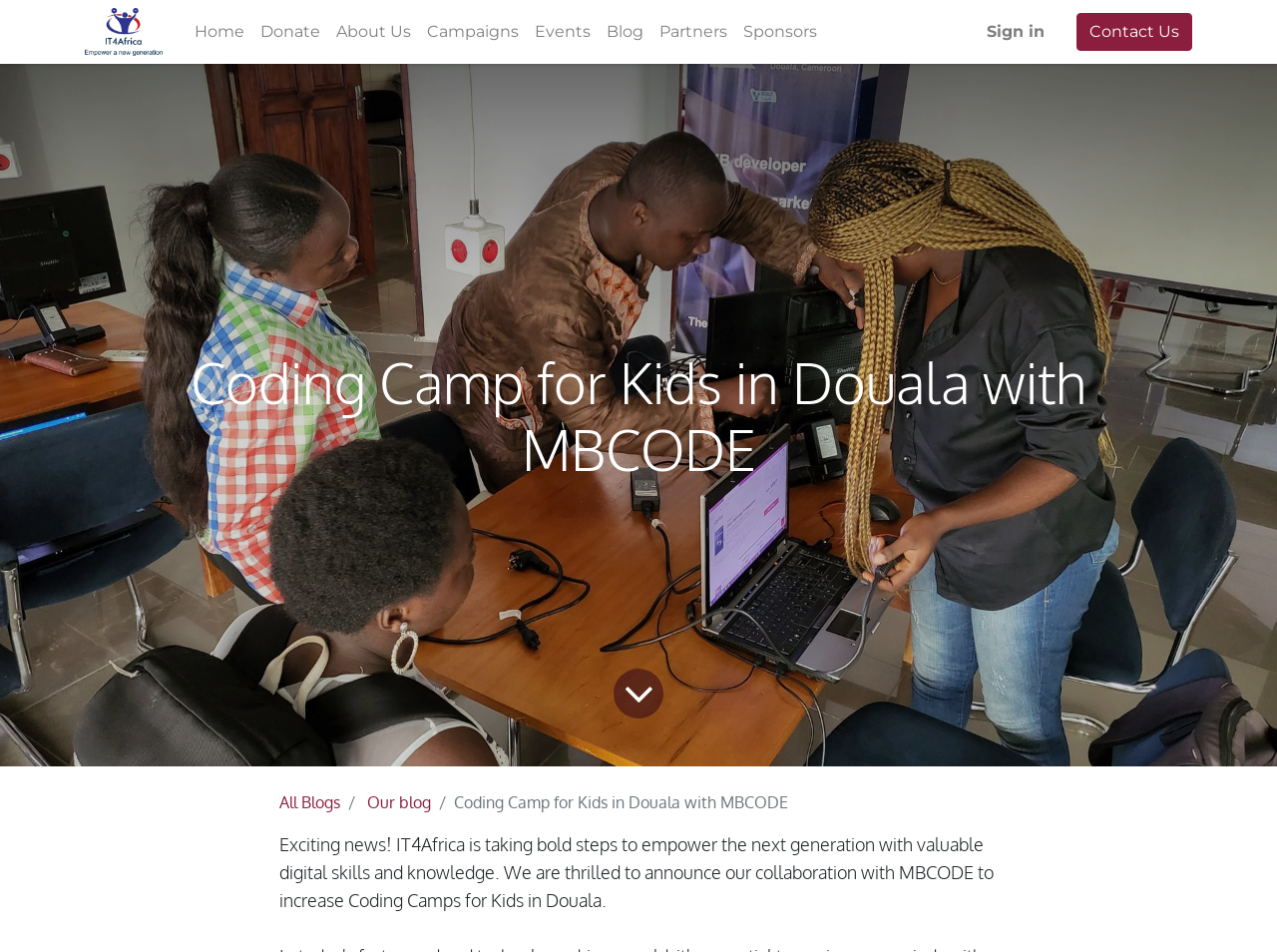What is the purpose of the collaboration between IT4Africa and MBCODE?
Answer briefly with a single word or phrase based on the image.

Empower next generation